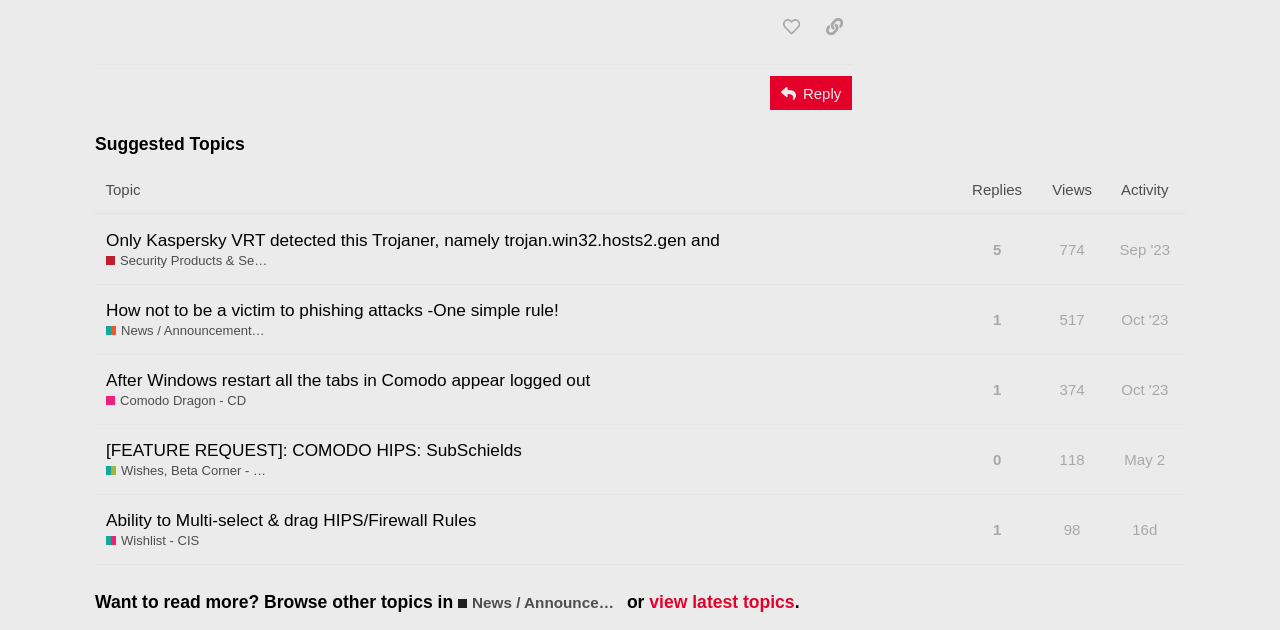Bounding box coordinates are specified in the format (top-left x, top-left y, bottom-right x, bottom-right y). All values are floating point numbers bounded between 0 and 1. Please provide the bounding box coordinate of the region this sentence describes: Sep '23

[0.871, 0.359, 0.918, 0.433]